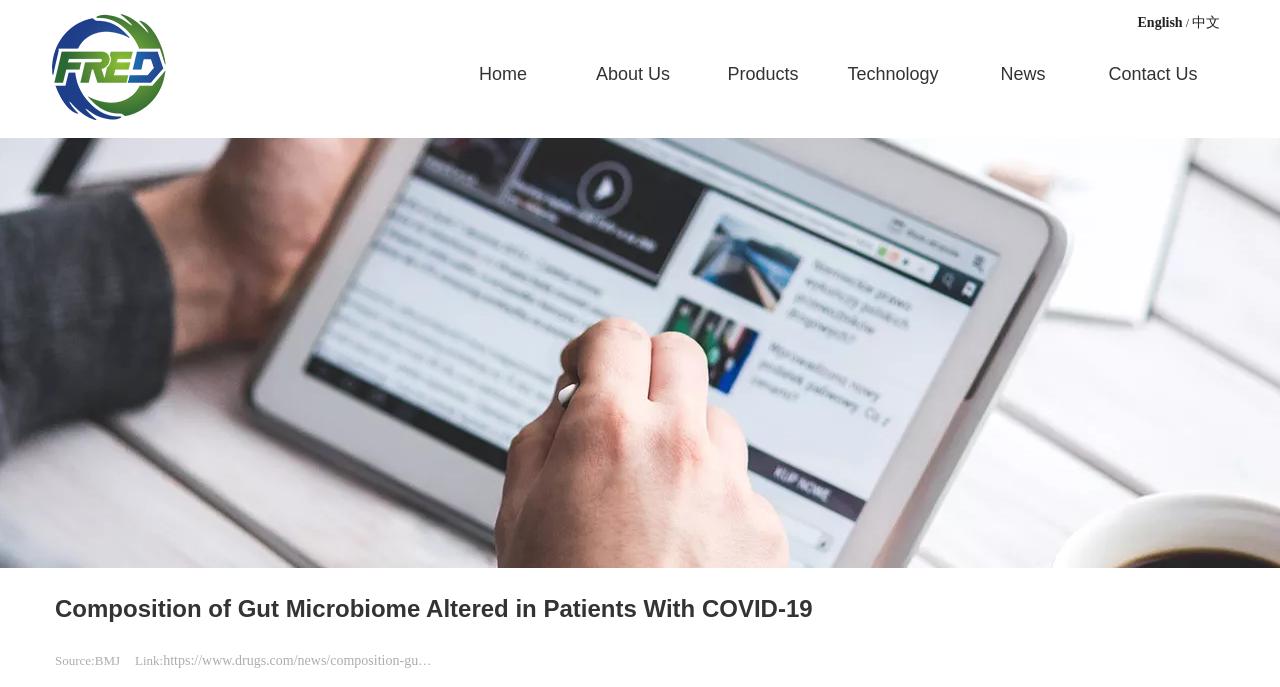Can you provide the bounding box coordinates for the element that should be clicked to implement the instruction: "Go to Home"?

[0.354, 0.06, 0.432, 0.157]